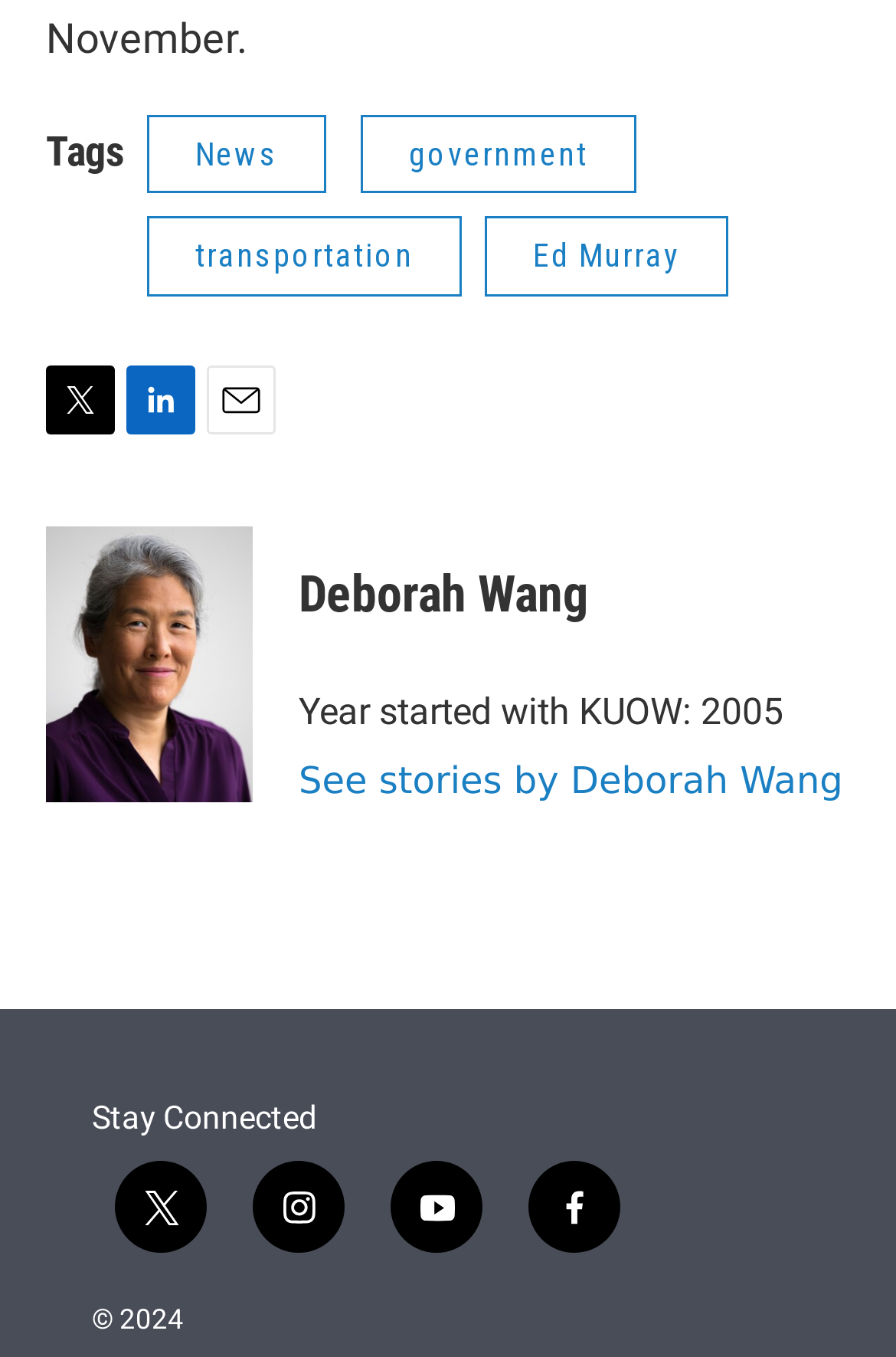Please identify the bounding box coordinates of the element I need to click to follow this instruction: "Go to LinkedIn".

[0.141, 0.269, 0.218, 0.32]